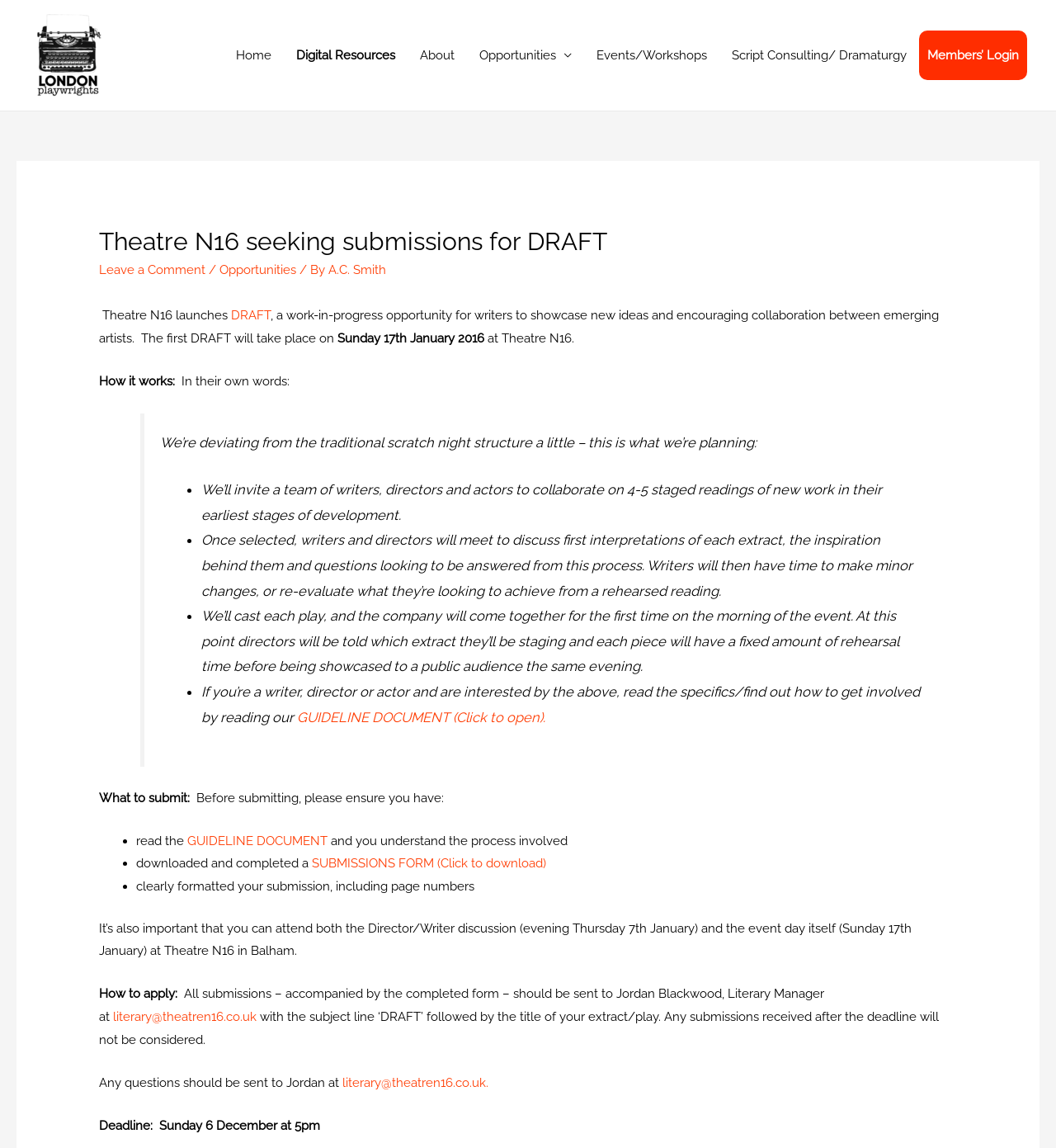Select the bounding box coordinates of the element I need to click to carry out the following instruction: "Click on HOME".

None